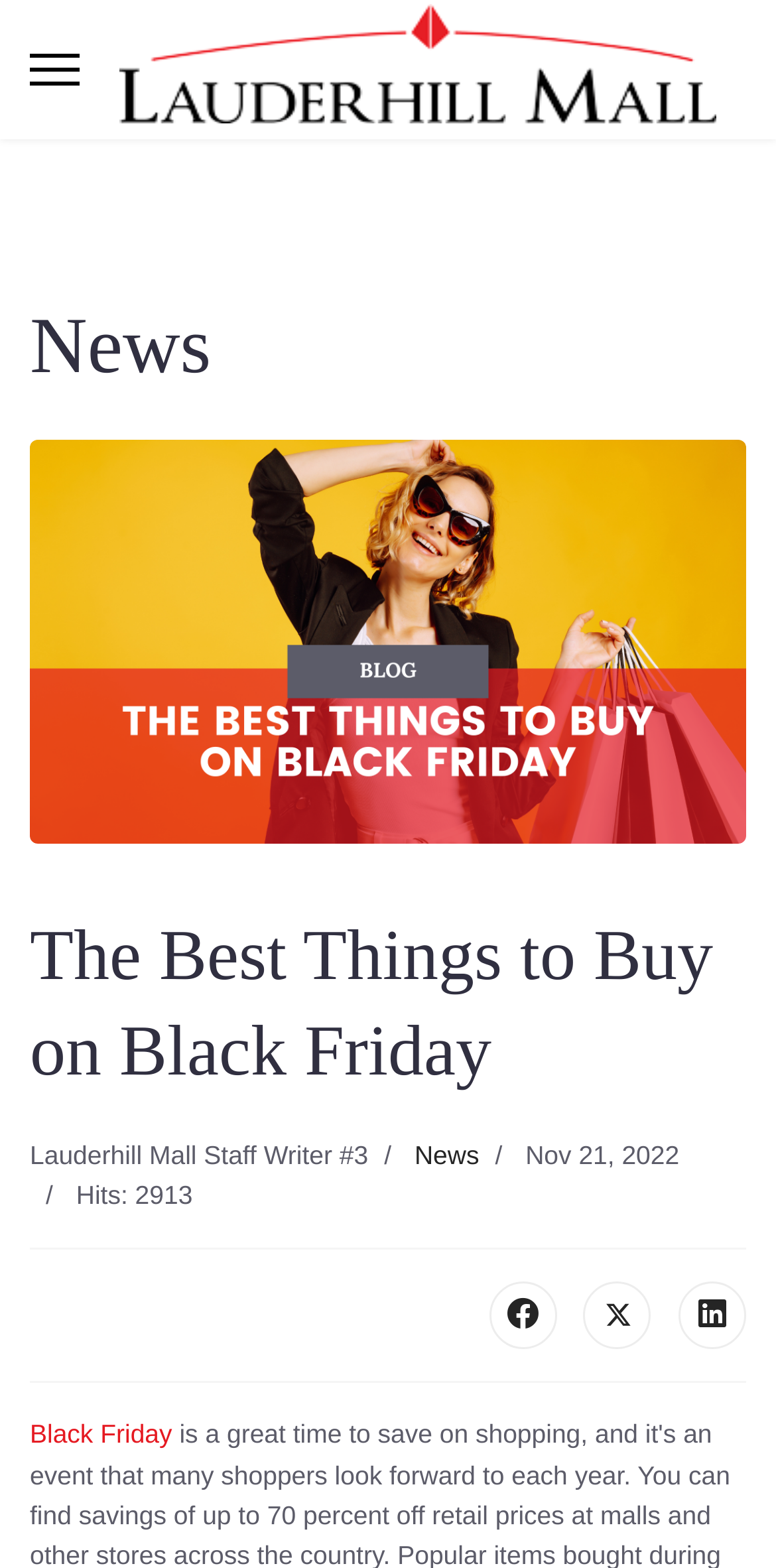Given the description News, predict the bounding box coordinates of the UI element. Ensure the coordinates are in the format (top-left x, top-left y, bottom-right x, bottom-right y) and all values are between 0 and 1.

[0.534, 0.727, 0.617, 0.746]